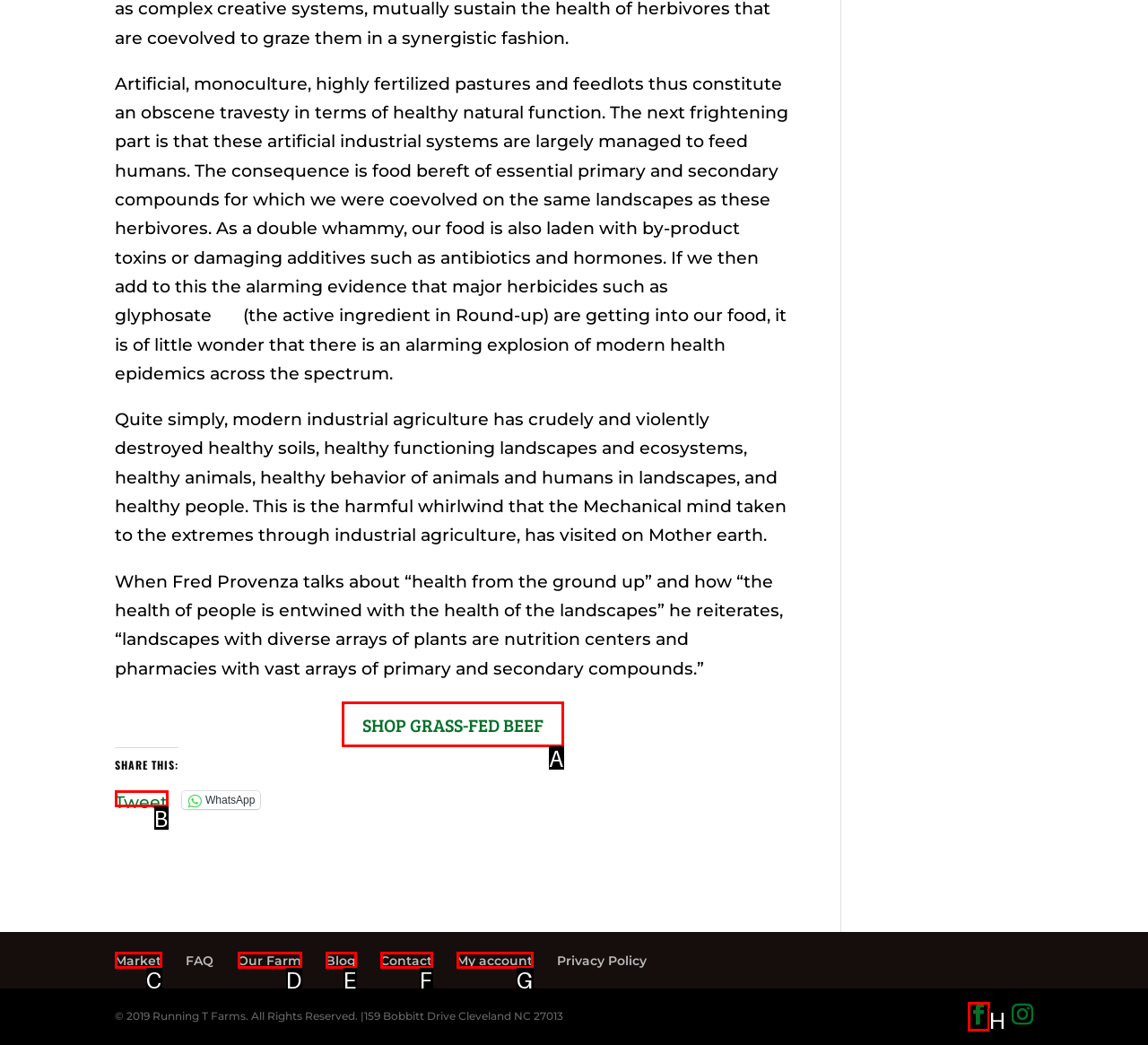What option should I click on to execute the task: Click the 'SHOP GRASS-FED BEEF' link? Give the letter from the available choices.

A